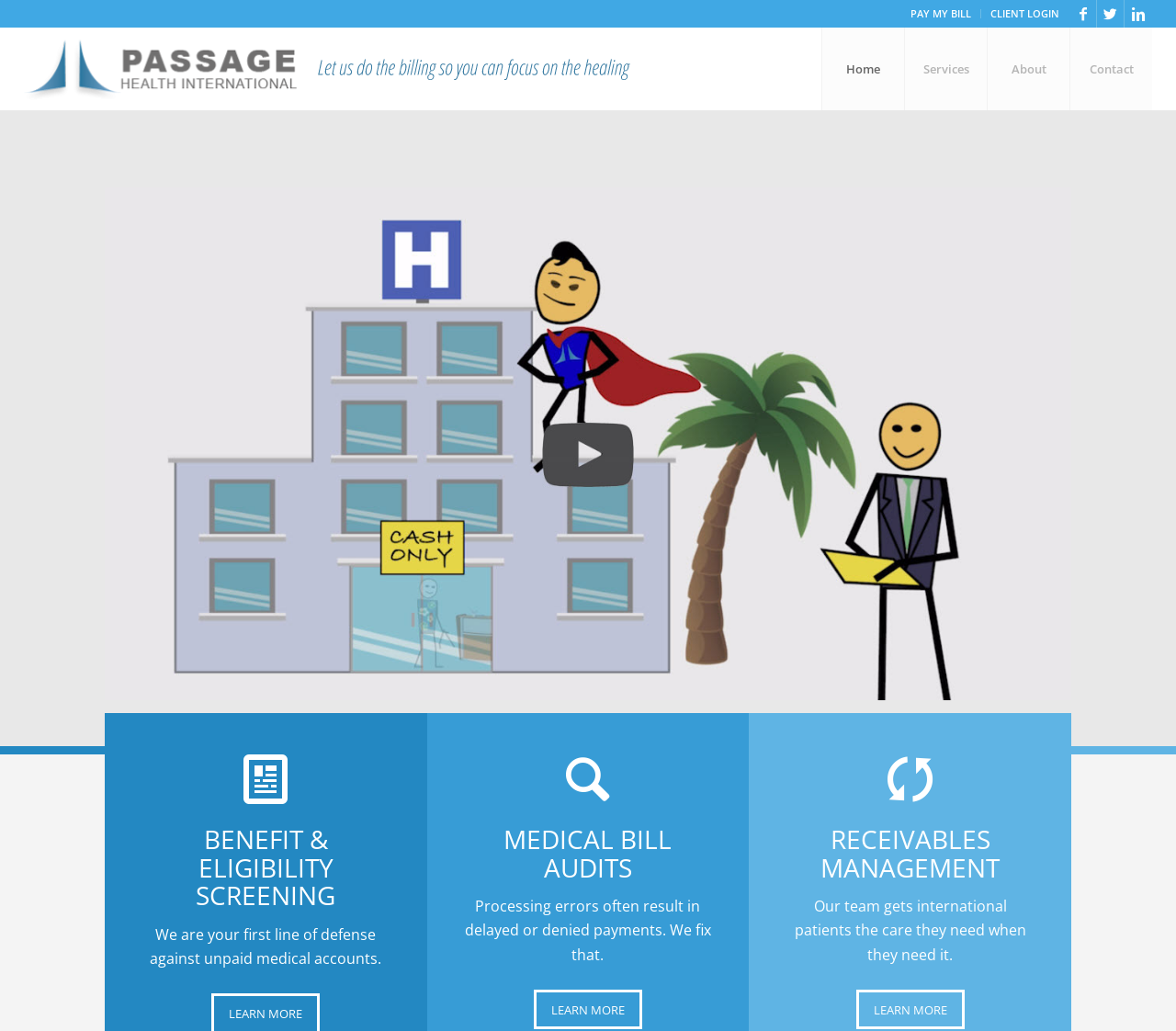What is the company name?
Using the information from the image, answer the question thoroughly.

The company name is obtained from the link element with the text 'Passage Health International' which is located at the top left corner of the webpage.